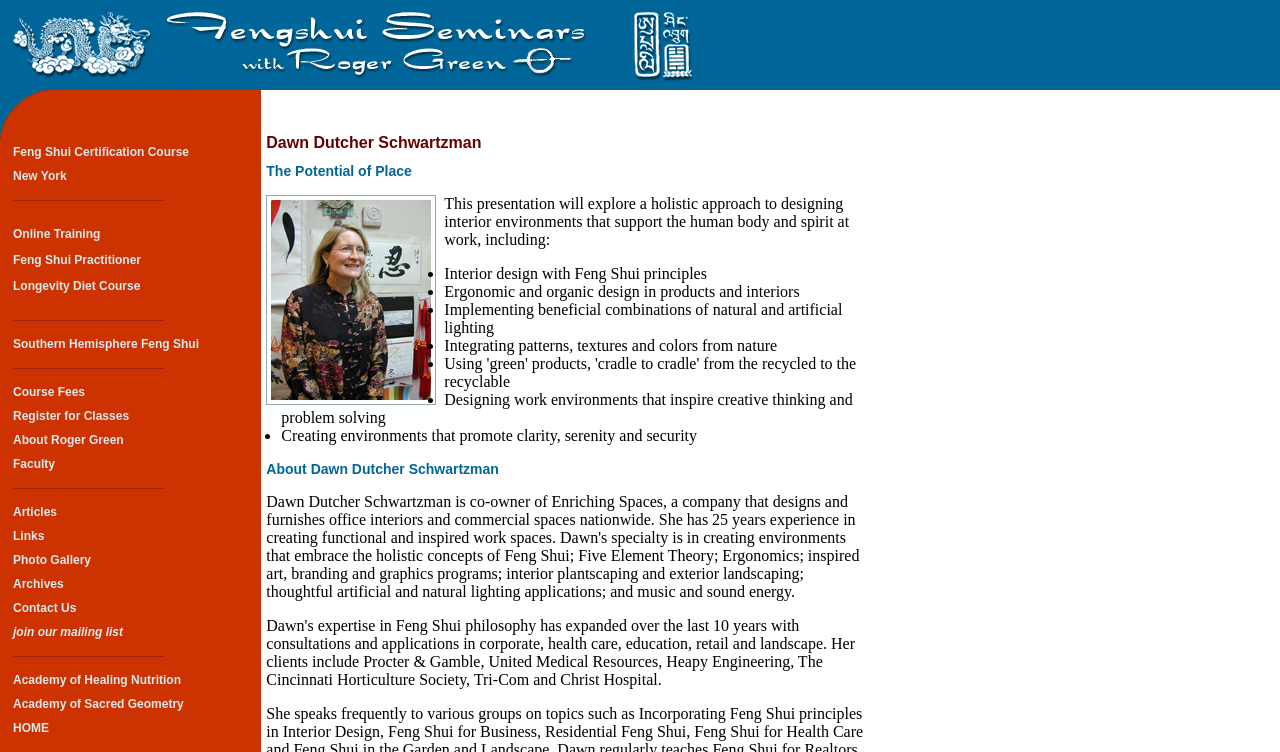Please answer the following question using a single word or phrase: 
What is the name of the Feng Shui certification course?

Feng Shui Certification Course